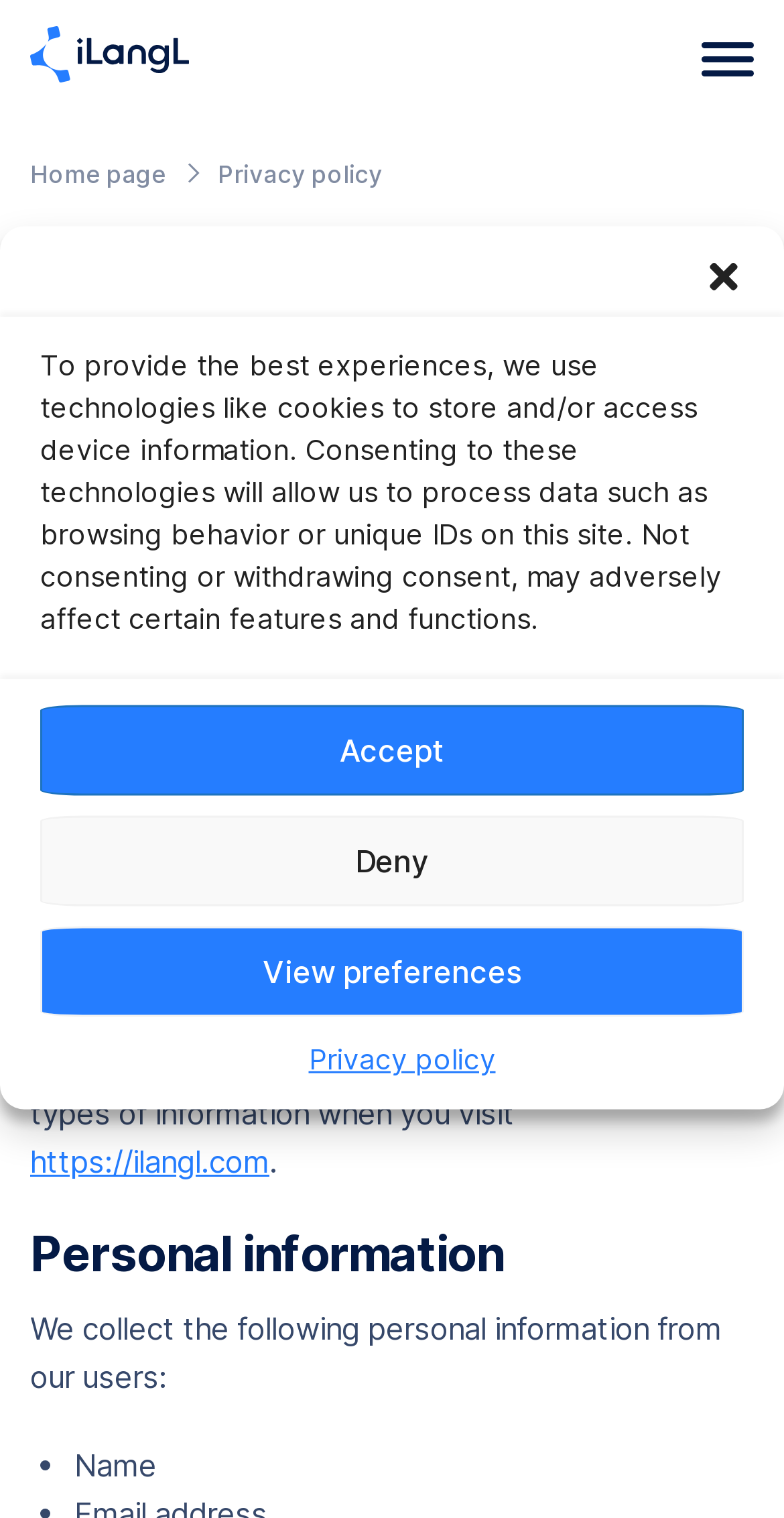Please provide a one-word or short phrase answer to the question:
What is the relationship between iLangL and the site?

iLangL operates the site